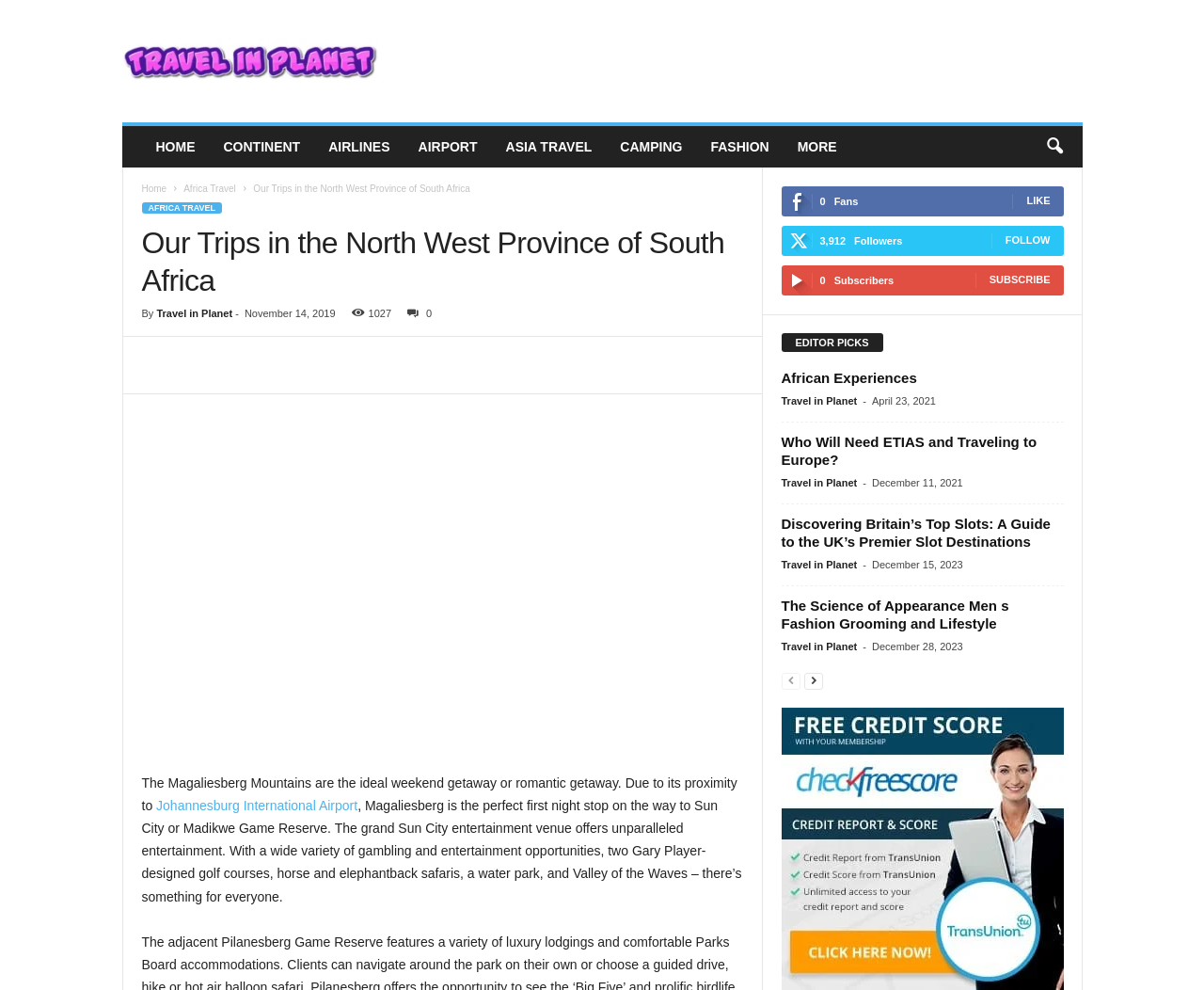What is the name of the golf course designer mentioned?
Please look at the screenshot and answer in one word or a short phrase.

Gary Player